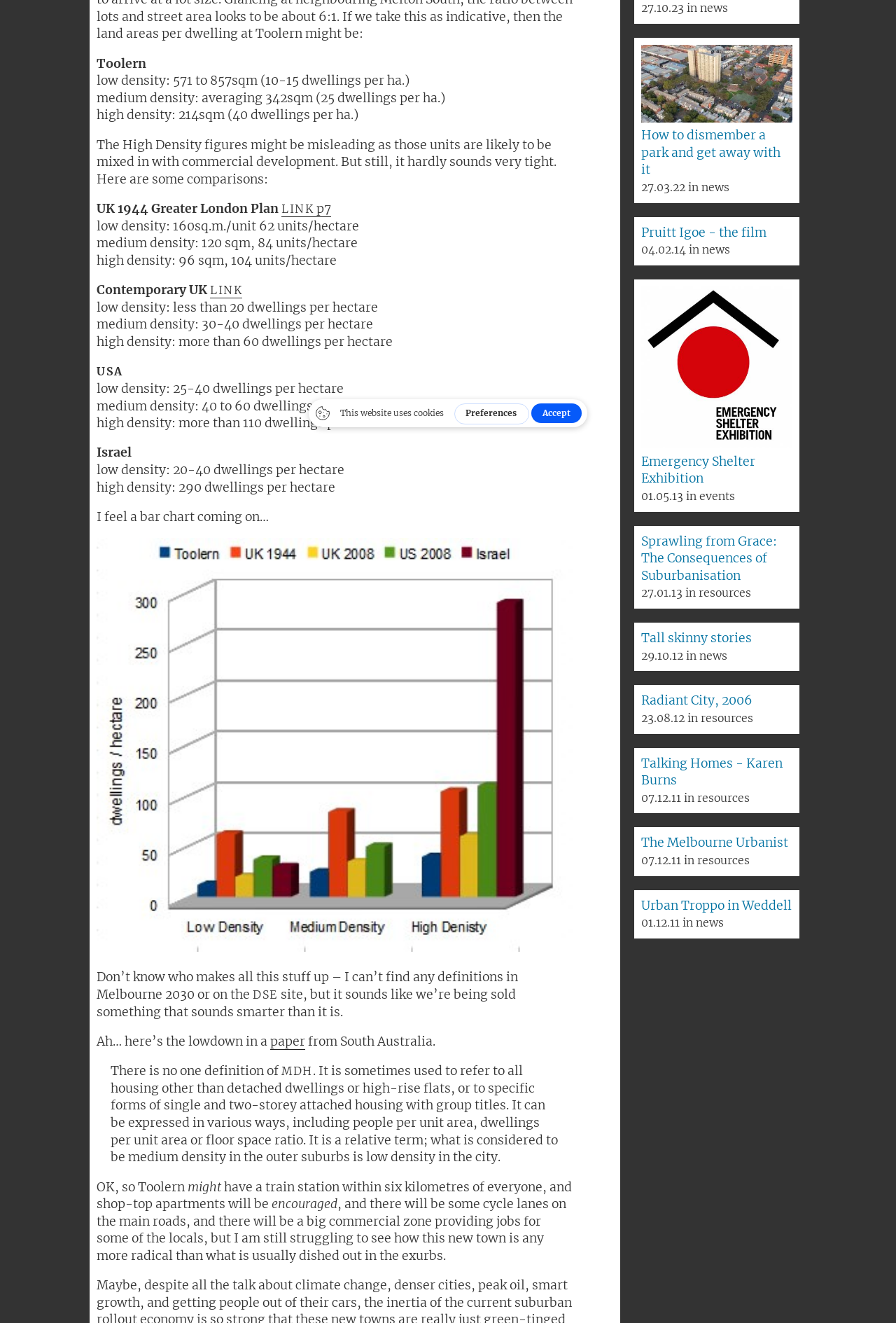Identify the bounding box for the UI element specified in this description: "Radiant City, 2006". The coordinates must be four float numbers between 0 and 1, formatted as [left, top, right, bottom].

[0.716, 0.524, 0.84, 0.535]